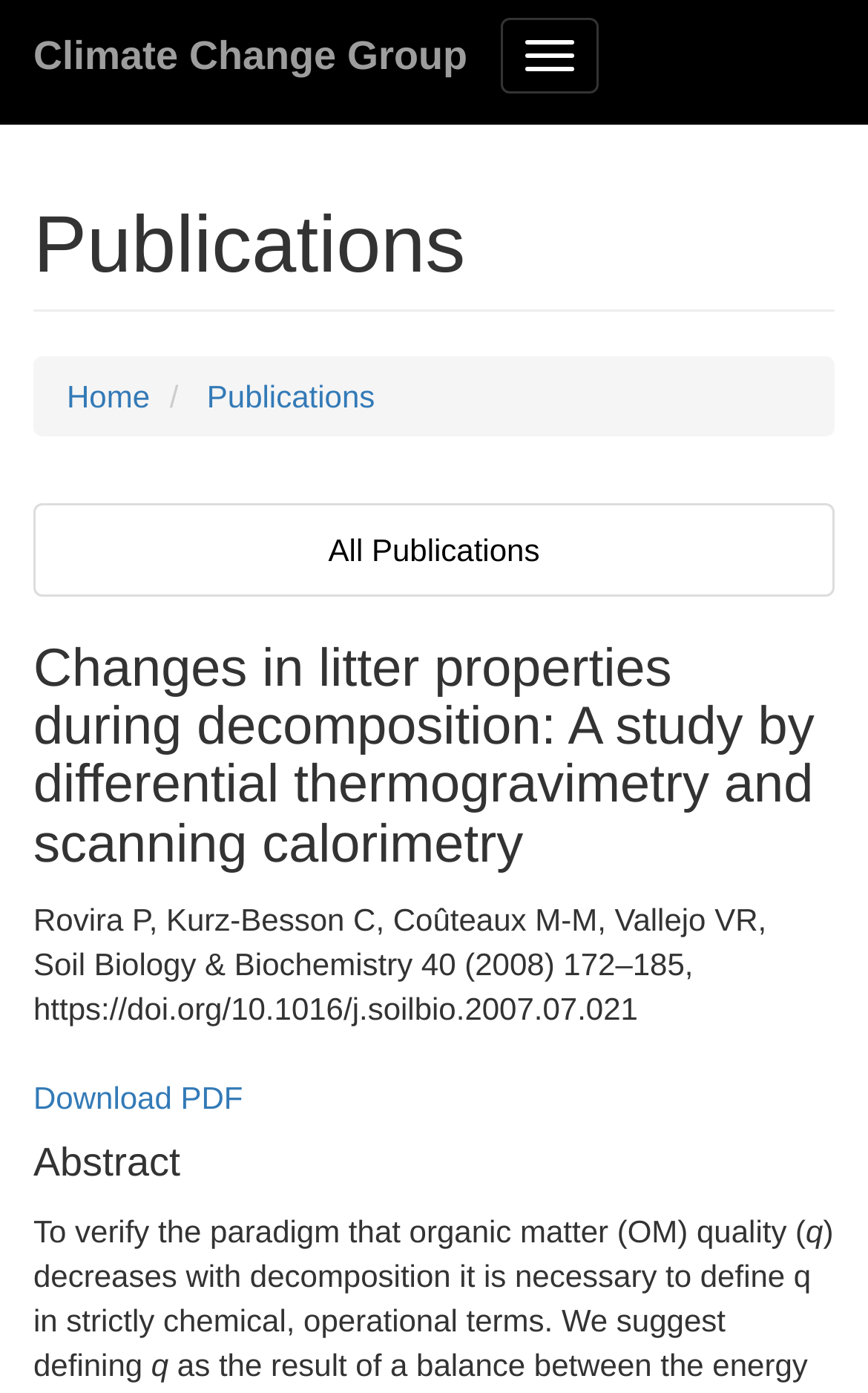Respond with a single word or phrase to the following question:
What is the name of the author of the first publication?

Rovira P, Kurz-Besson C, Coûteaux M-M, Vallejo VR